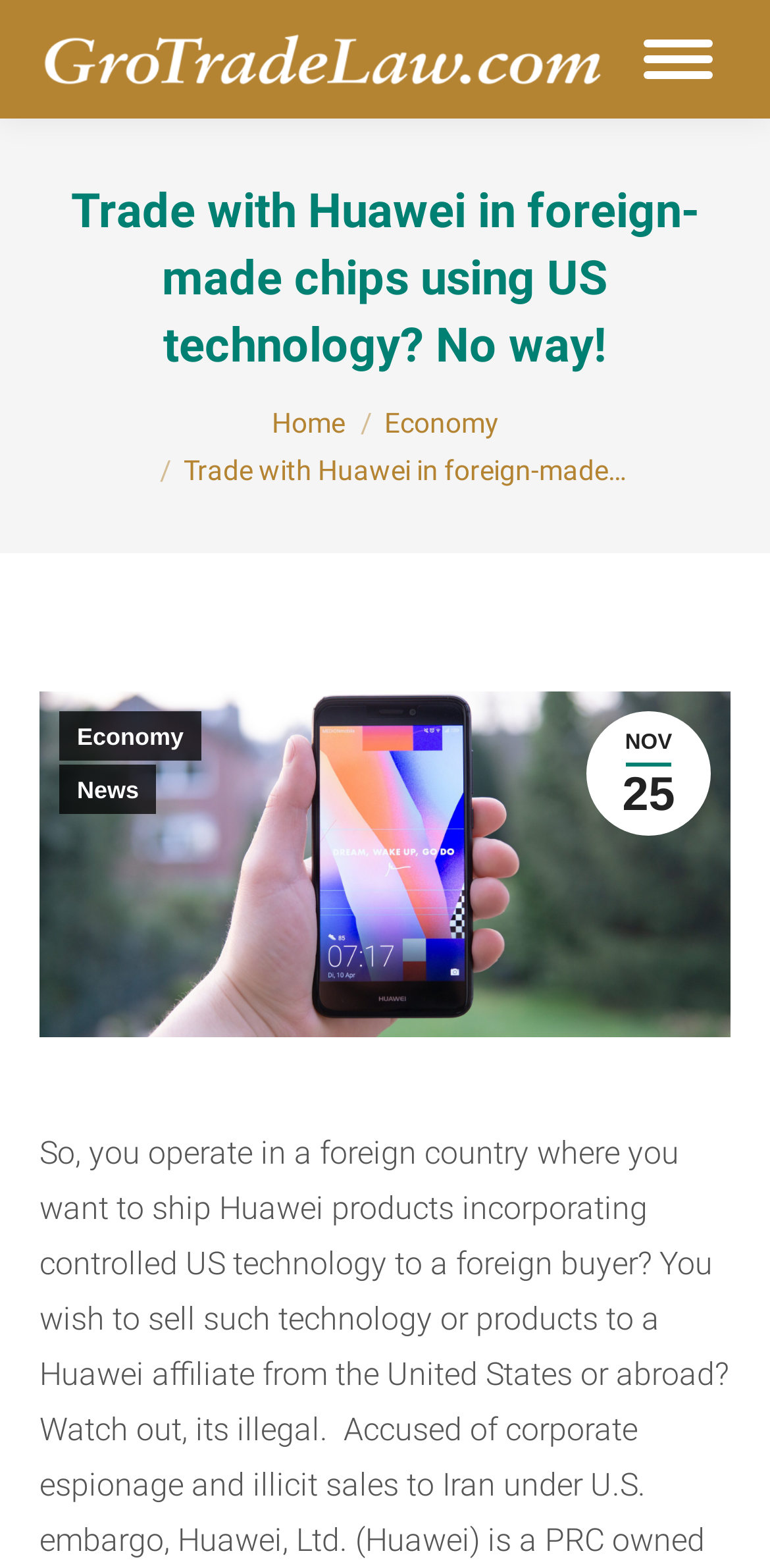Provide a single word or phrase answer to the question: 
What is the topic of the article?

Trade with Huawei